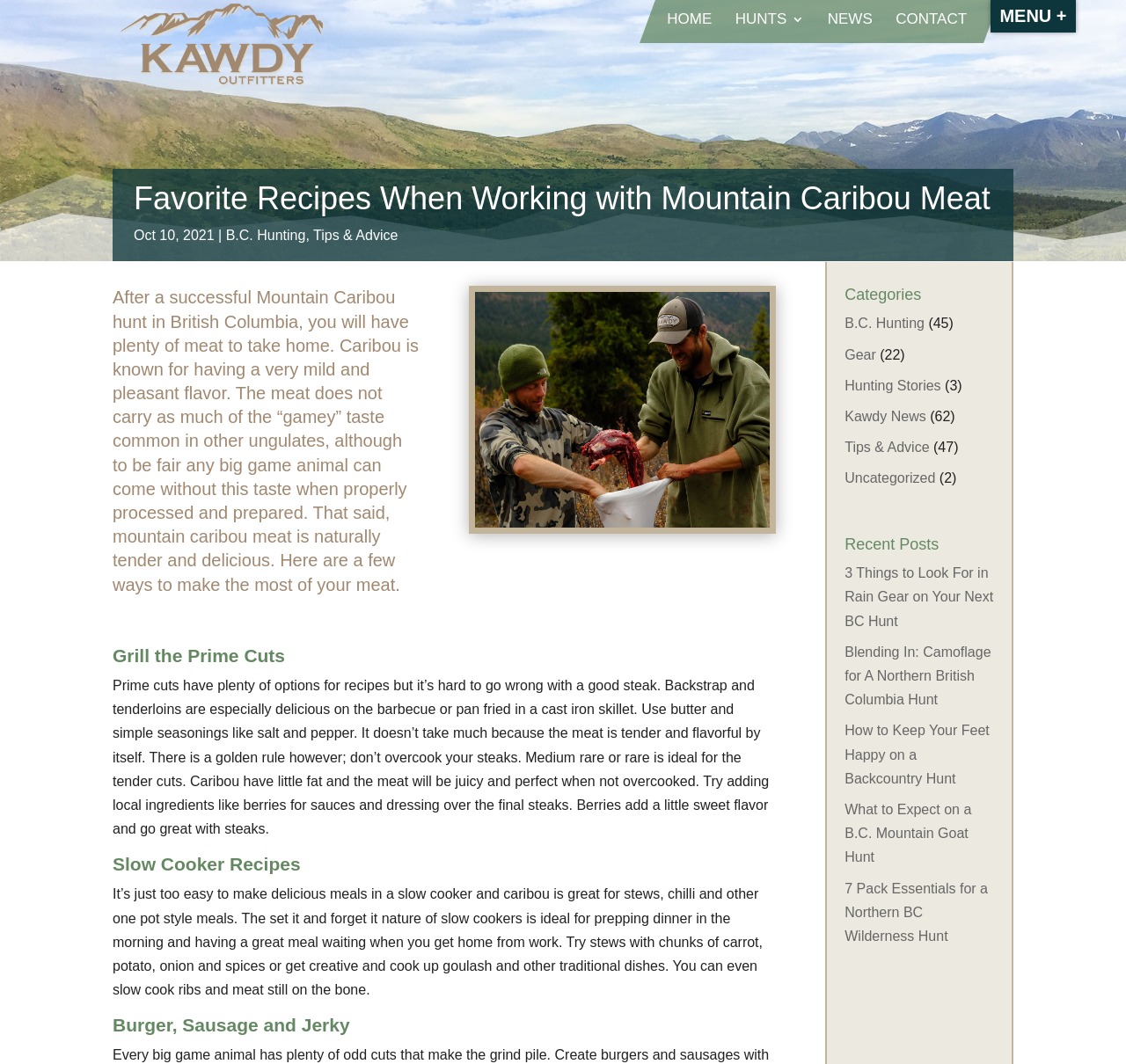Find the bounding box coordinates of the clickable area required to complete the following action: "Read the 'Grill the Prime Cuts' recipe".

[0.1, 0.608, 0.689, 0.633]